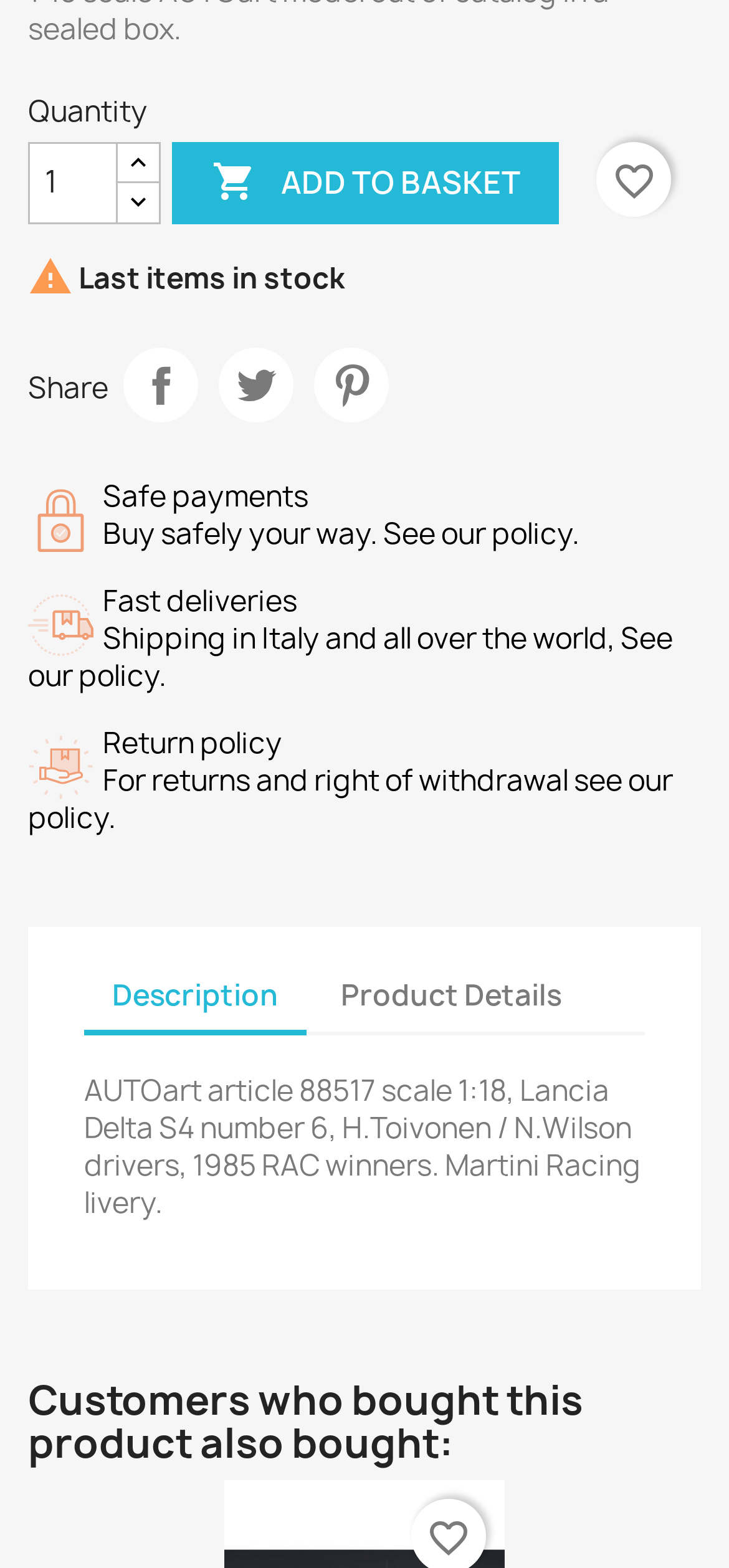Determine the bounding box coordinates of the clickable element to achieve the following action: 'Add to basket'. Provide the coordinates as four float values between 0 and 1, formatted as [left, top, right, bottom].

[0.237, 0.09, 0.768, 0.142]